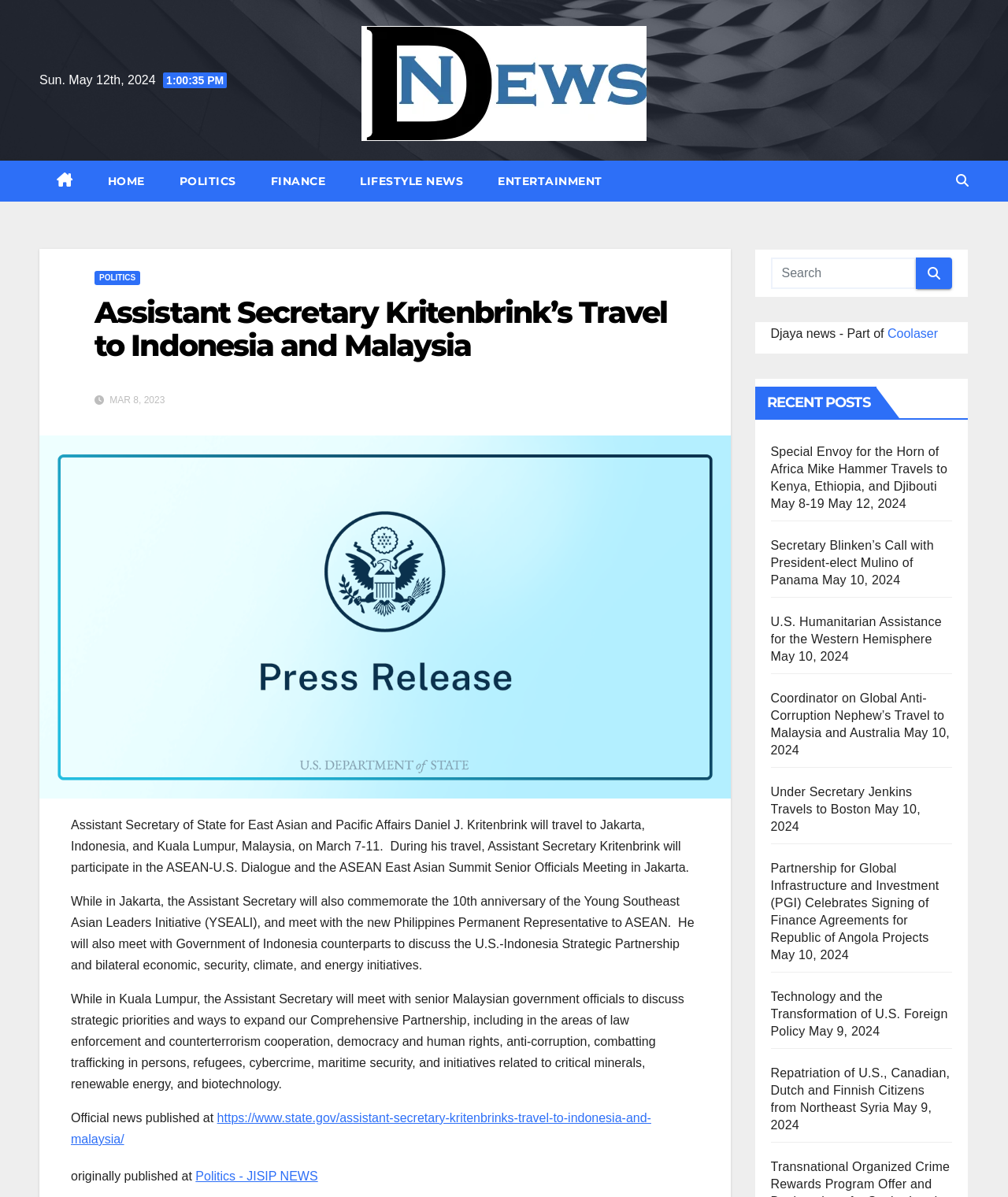Provide a brief response in the form of a single word or phrase:
What is the name of the initiative being commemorated?

Young Southeast Asian Leaders Initiative (YSEALI)